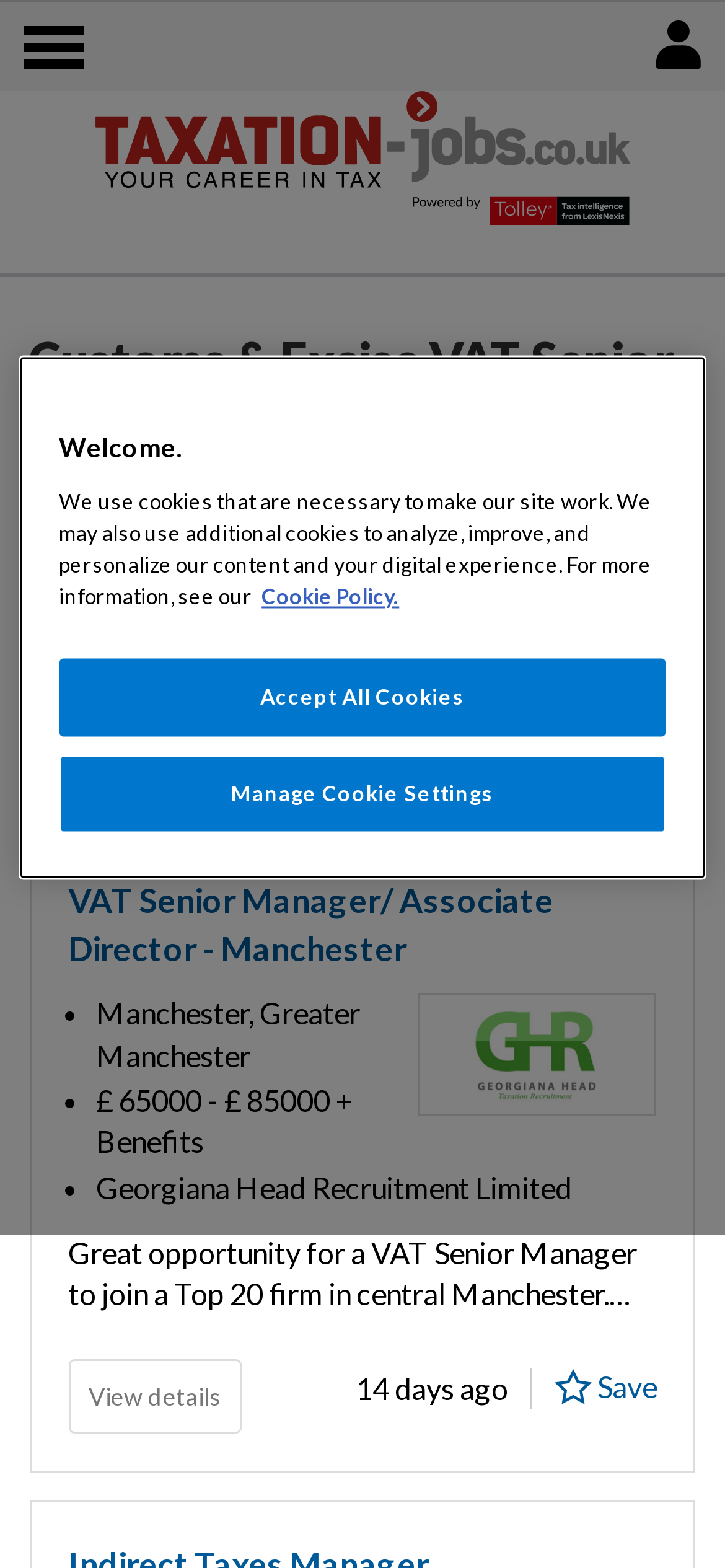Bounding box coordinates are specified in the format (top-left x, top-left y, bottom-right x, bottom-right y). All values are floating point numbers bounded between 0 and 1. Please provide the bounding box coordinate of the region this sentence describes: Location

[0.068, 0.918, 0.932, 0.972]